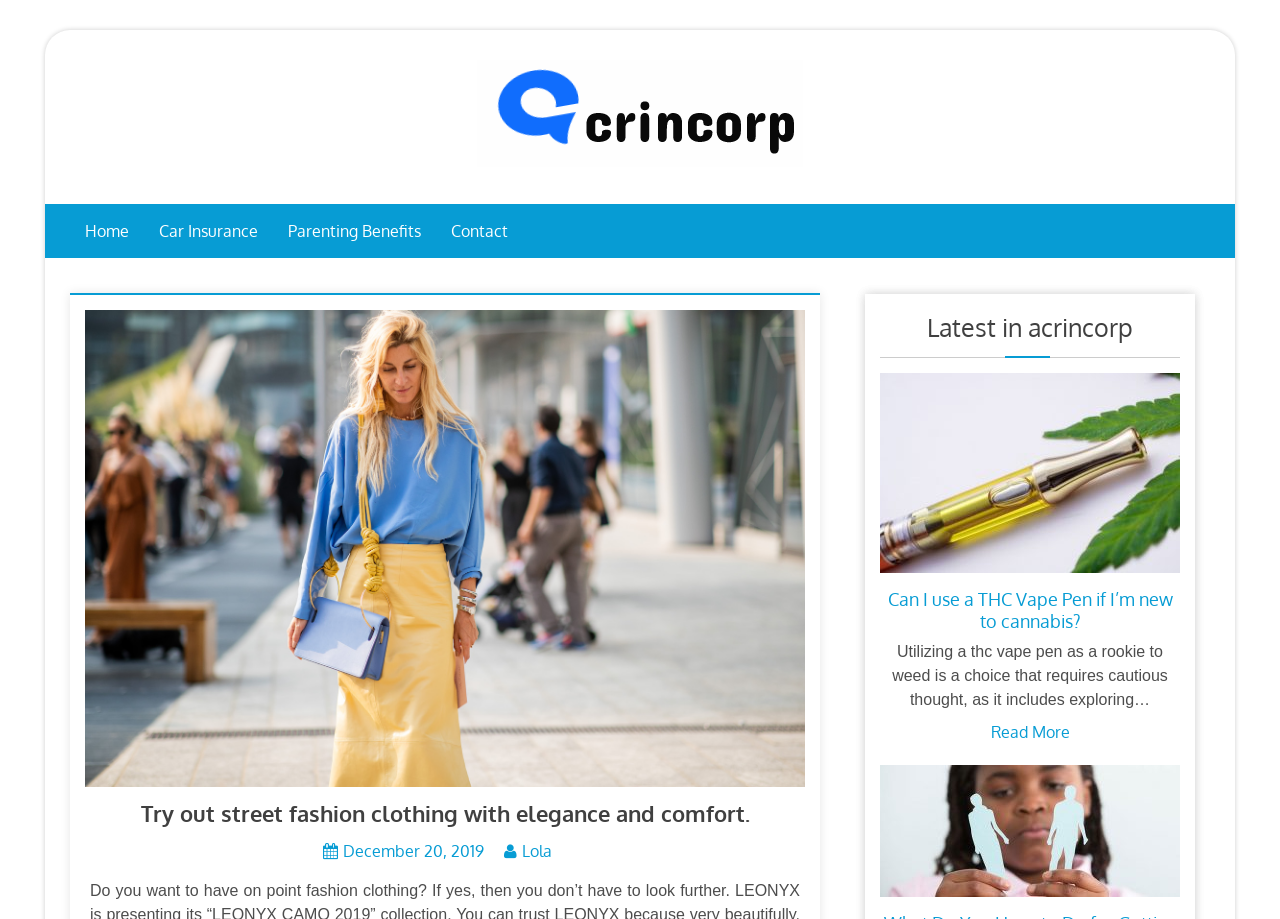Determine the bounding box coordinates of the area to click in order to meet this instruction: "Click on the 'Home' link".

[0.055, 0.222, 0.112, 0.281]